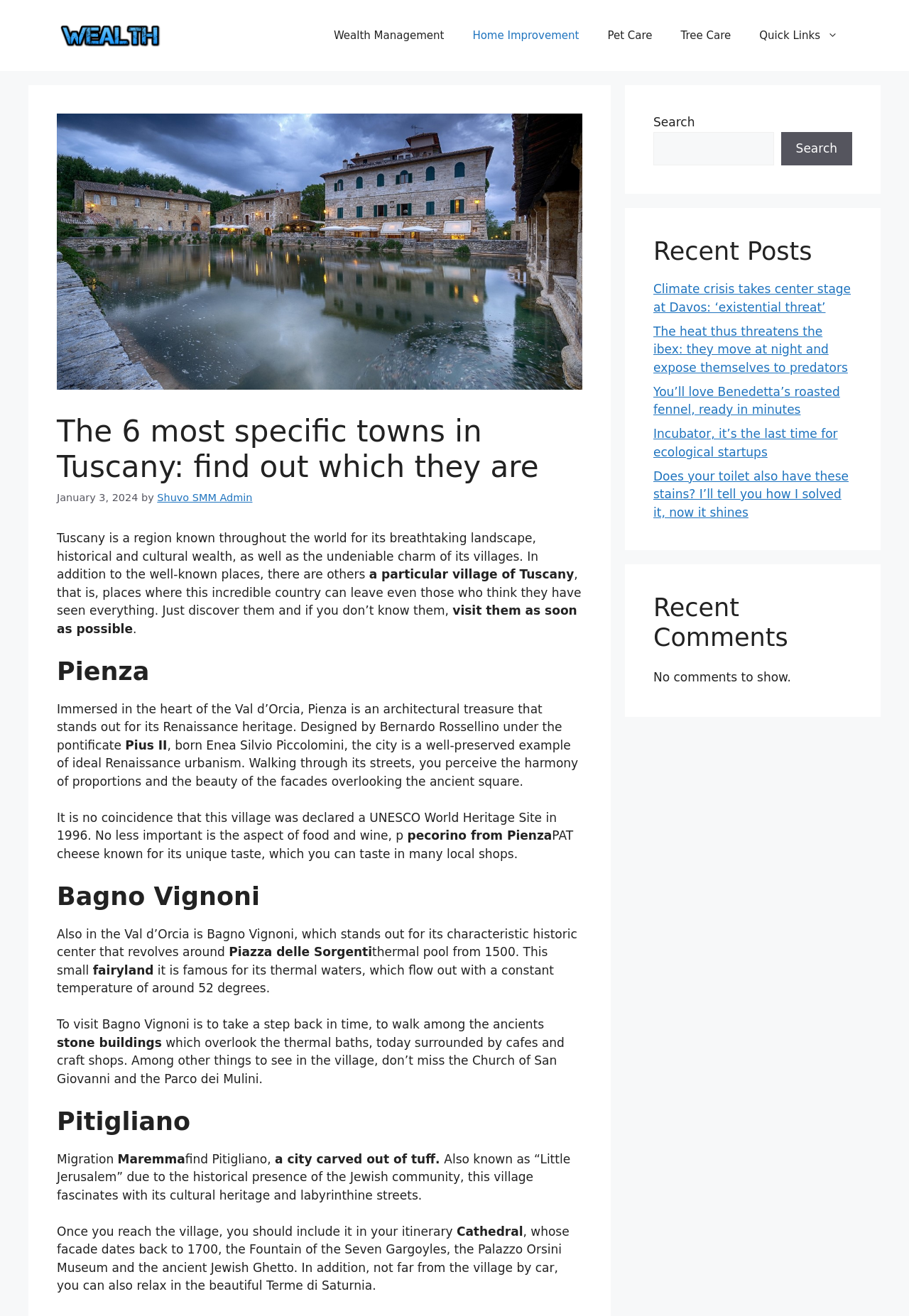Identify the bounding box coordinates for the UI element described as follows: "Wix.com". Ensure the coordinates are four float numbers between 0 and 1, formatted as [left, top, right, bottom].

None